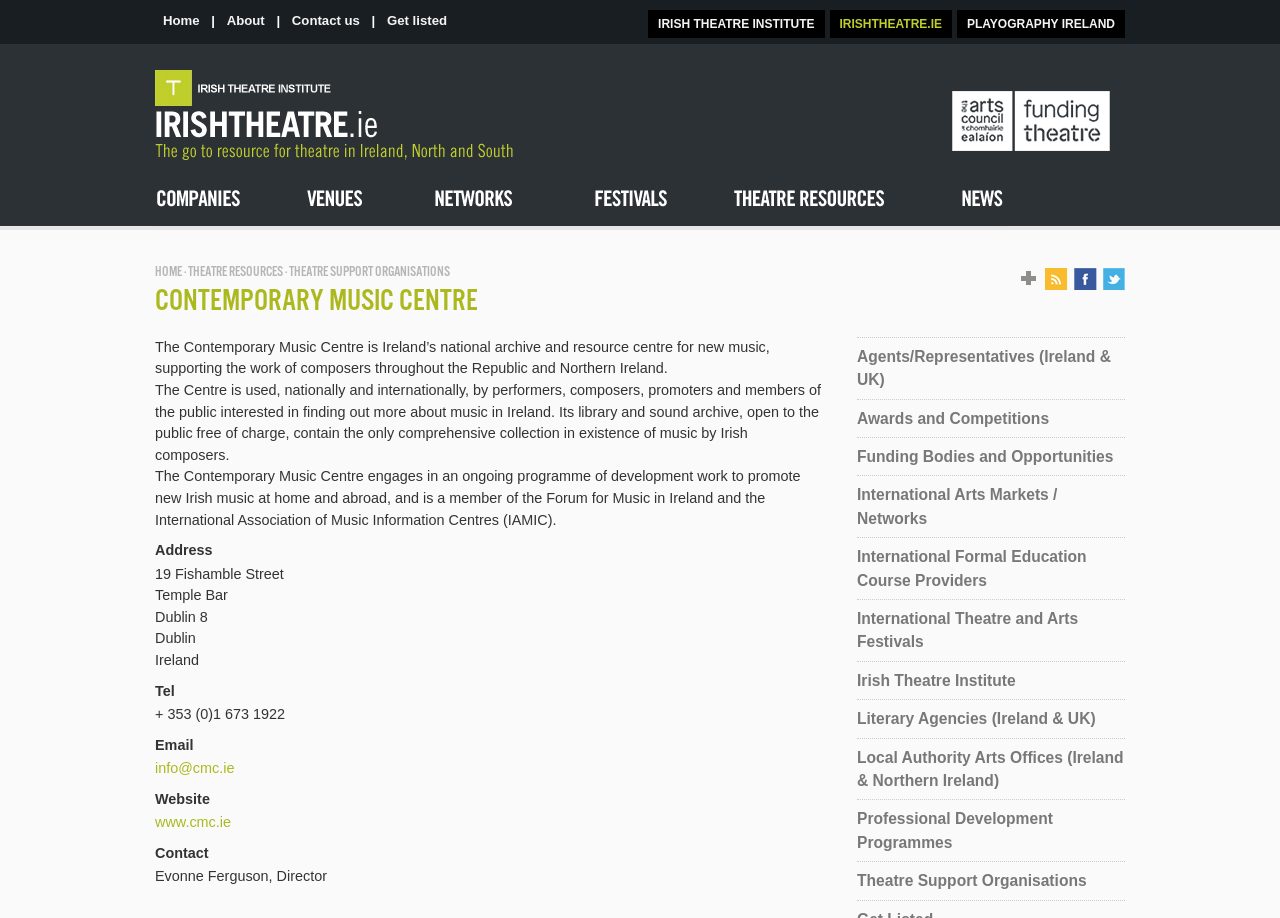Locate the bounding box coordinates of the region to be clicked to comply with the following instruction: "Visit PLAYOGRAPHY IRELAND". The coordinates must be four float numbers between 0 and 1, in the form [left, top, right, bottom].

[0.748, 0.011, 0.879, 0.041]